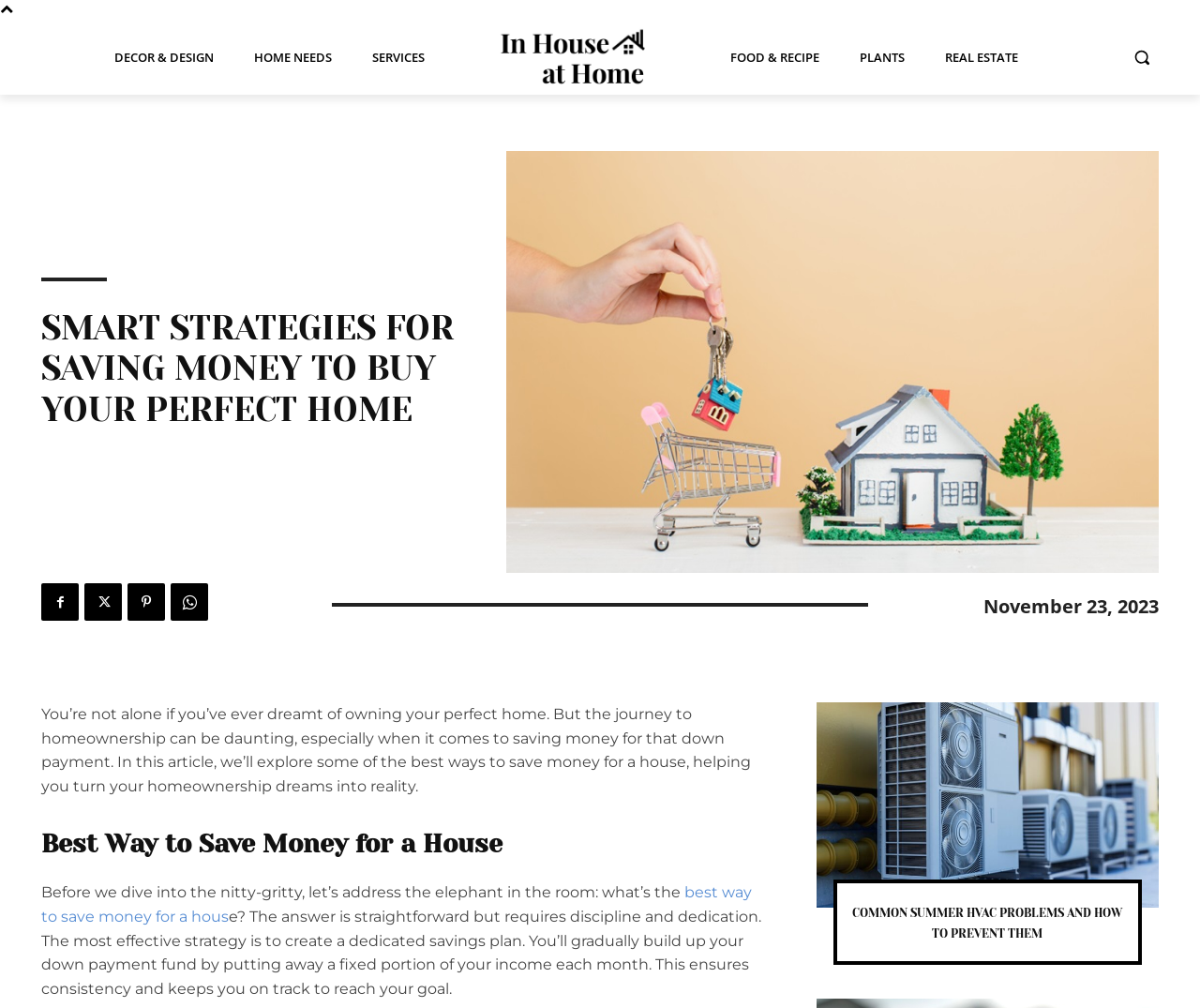What is the date of publication of this article?
Please describe in detail the information shown in the image to answer the question.

The date of publication of this article is November 23, 2023, as indicated by the time element on the webpage, which displays the date in the format 'November 23, 2023'.